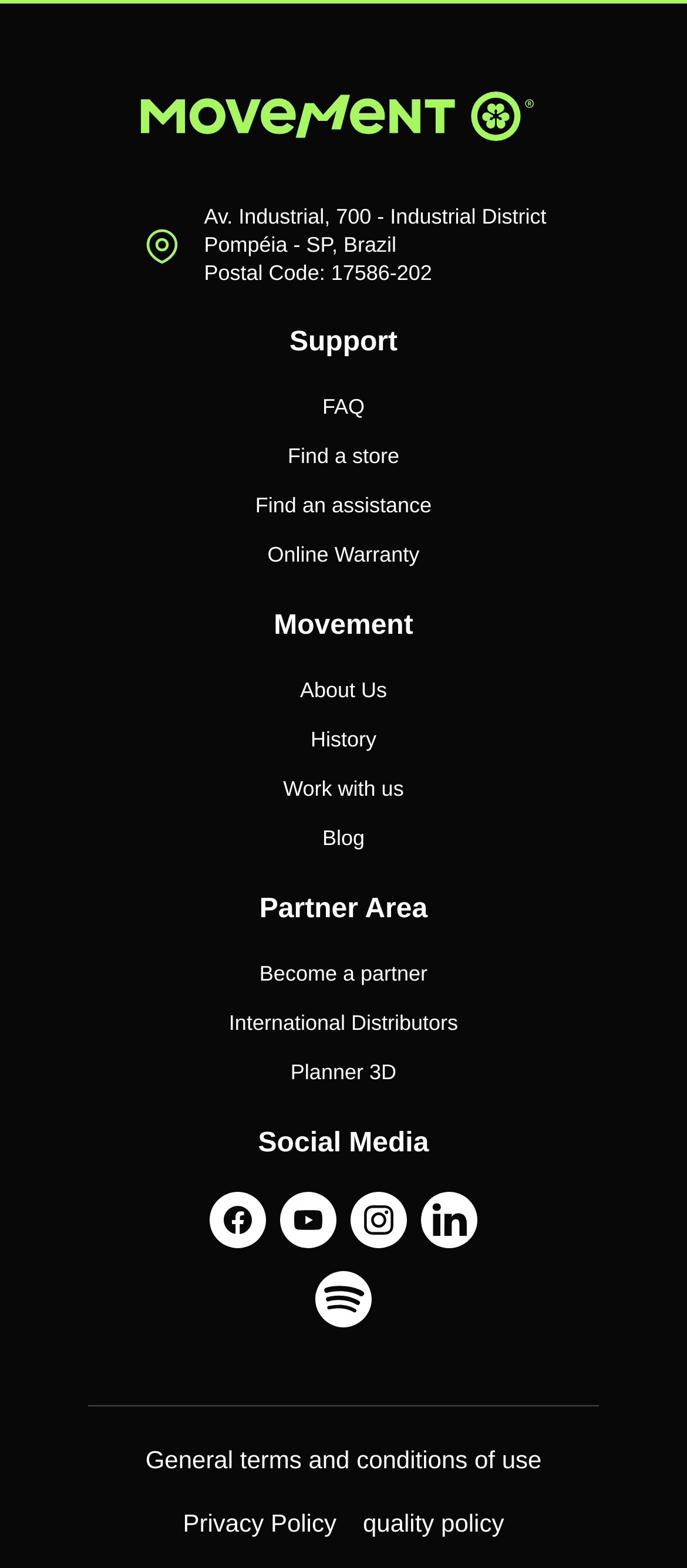Based on the element description History, identify the bounding box coordinates for the UI element. The coordinates should be in the format (top-left x, top-left y, bottom-right x, bottom-right y) and within the 0 to 1 range.

[0.452, 0.464, 0.548, 0.48]